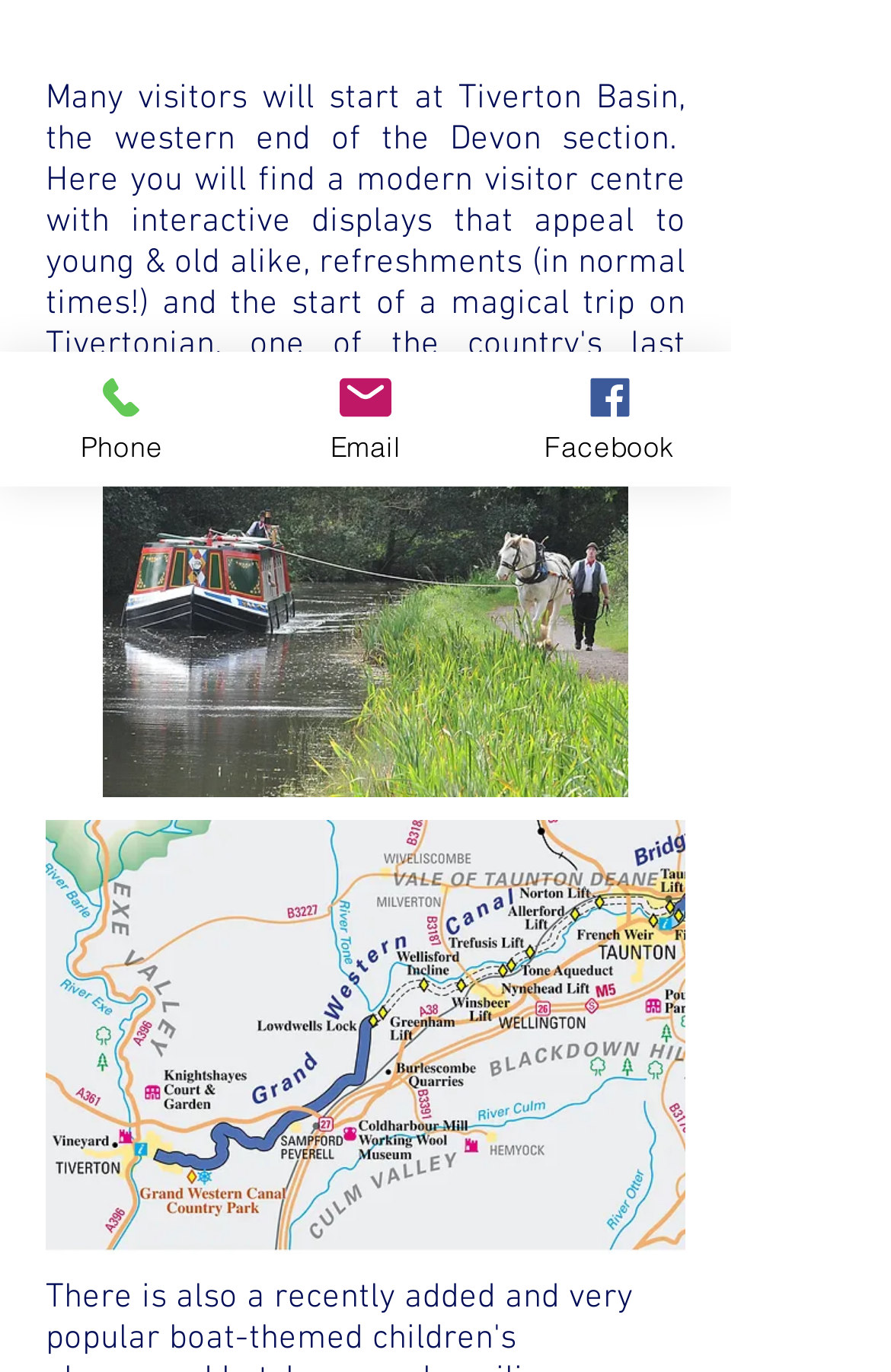Identify the bounding box coordinates of the HTML element based on this description: "Phone".

[0.0, 0.256, 0.274, 0.355]